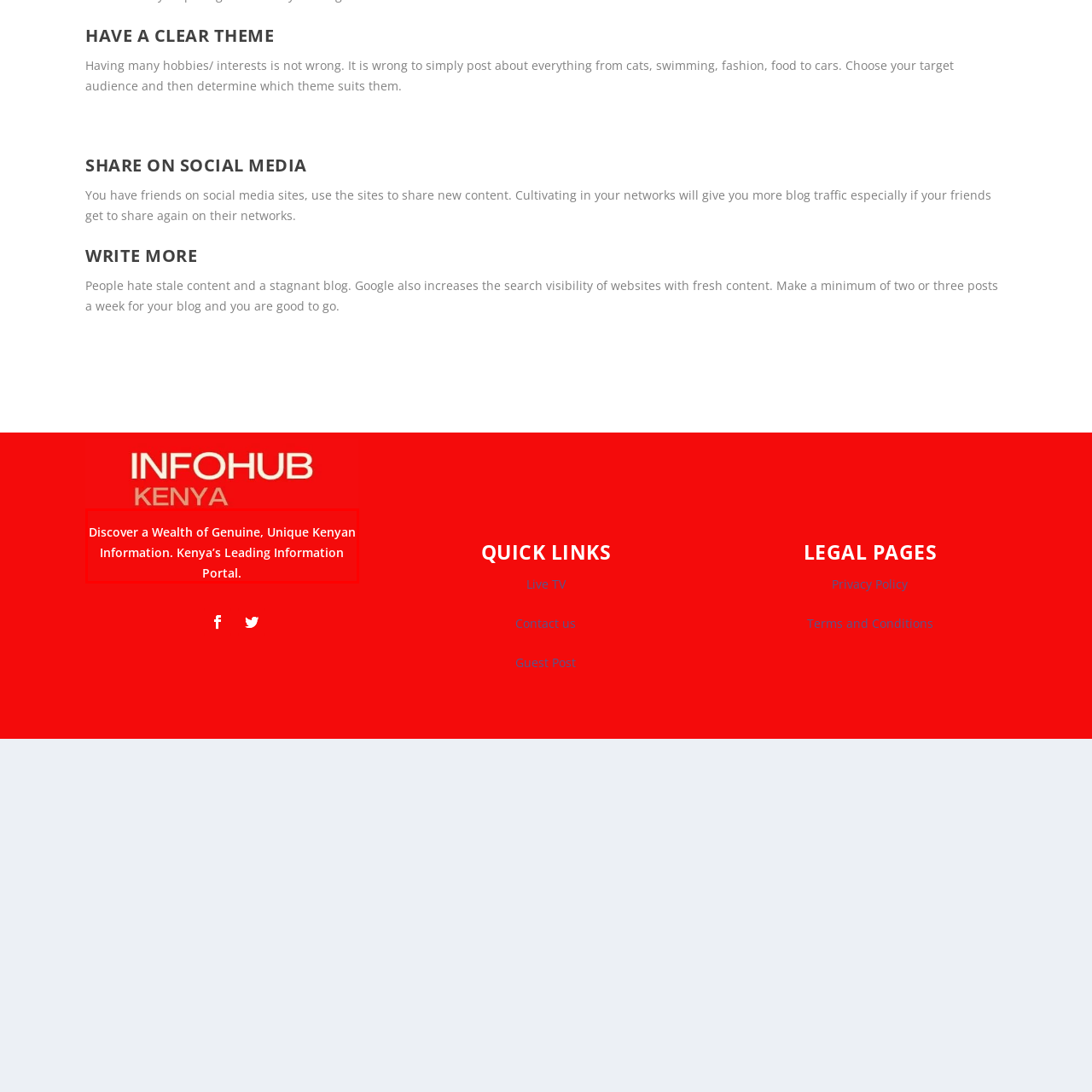What kind of information does Infohub Kenya provide?
Look closely at the image inside the red bounding box and answer the question with as much detail as possible.

The banner highlights that Infohub Kenya provides a wealth of genuine and unique information about Kenya, implying that the platform offers authentic and distinctive insights into the country.